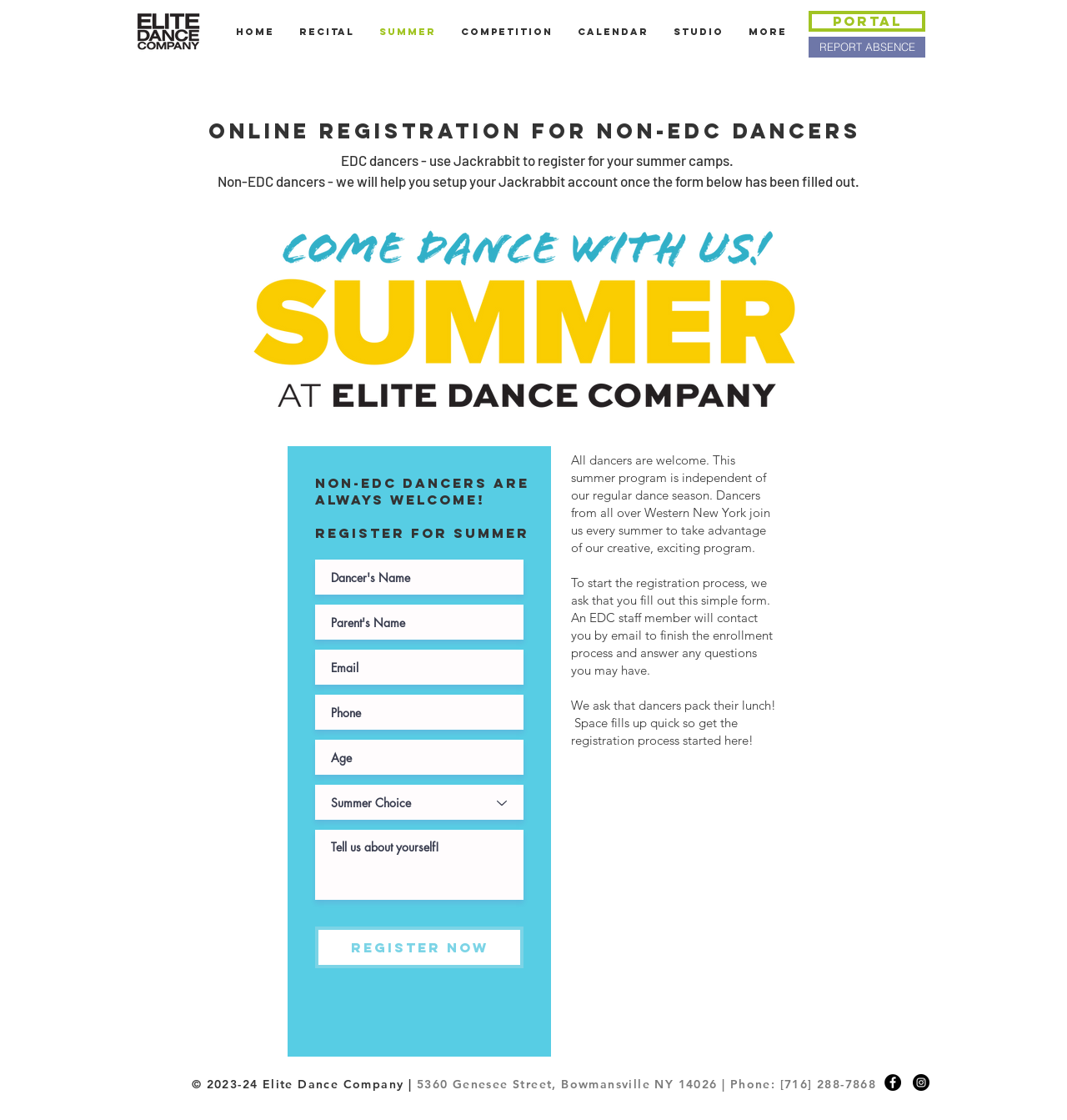Can you identify the bounding box coordinates of the clickable region needed to carry out this instruction: 'Select an option from the combobox'? The coordinates should be four float numbers within the range of 0 to 1, stated as [left, top, right, bottom].

[0.295, 0.701, 0.491, 0.732]